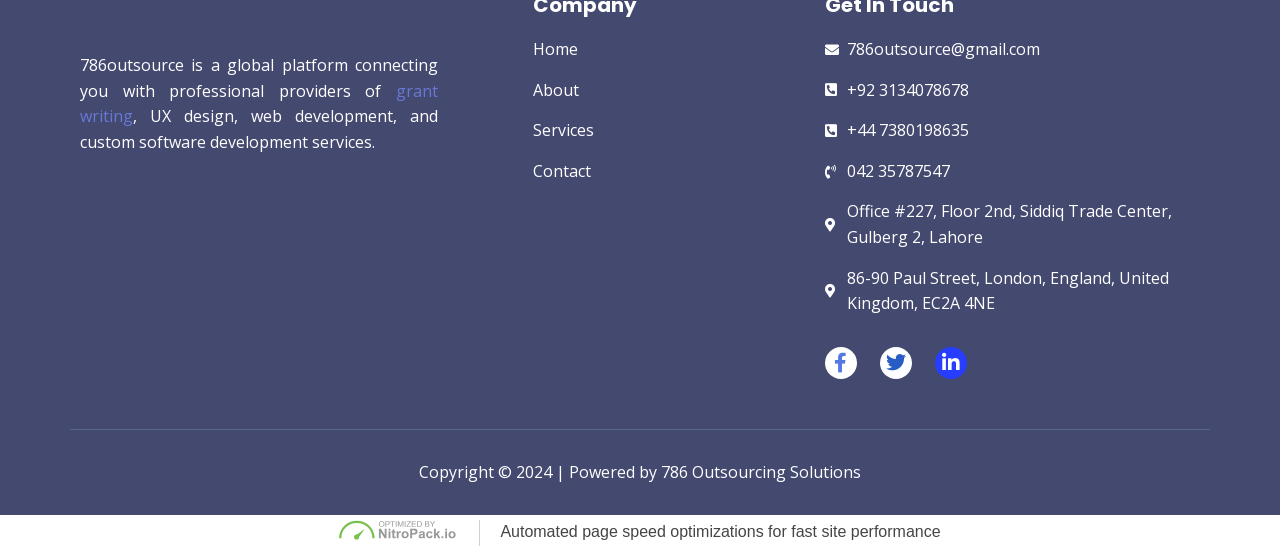Please find the bounding box coordinates for the clickable element needed to perform this instruction: "Click on the 'About' link".

[0.416, 0.141, 0.629, 0.188]